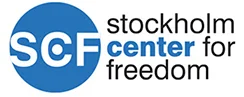What is the primary focus of the Stockholm Center for Freedom?
Look at the screenshot and give a one-word or phrase answer.

Human rights